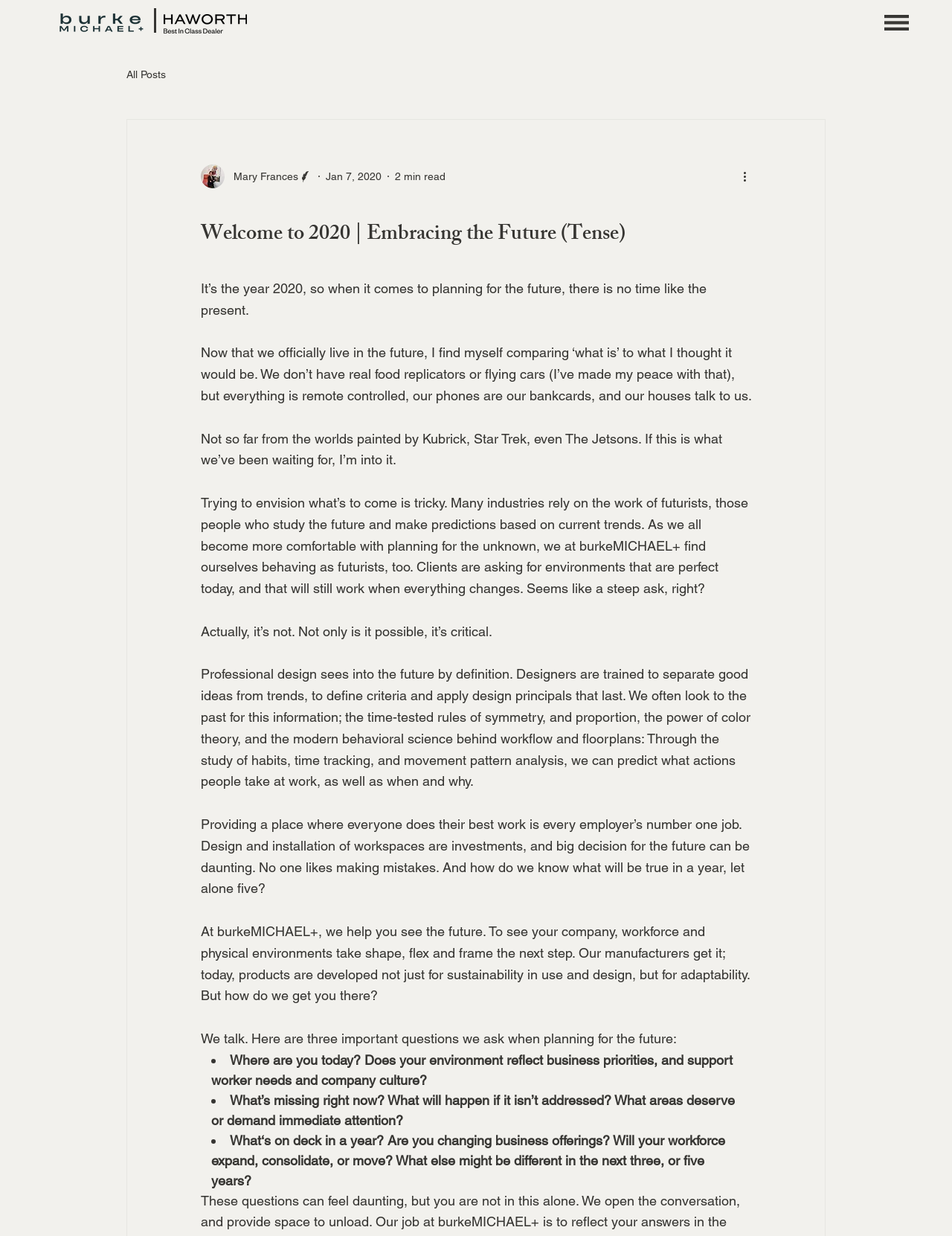Please provide a detailed answer to the question below based on the screenshot: 
What are the three important questions asked when planning for the future?

The webpage content lists three important questions asked when planning for the future, which are 'Where are you today? Does your environment reflect business priorities, and support worker needs and company culture?', 'What's missing right now? What will happen if it isn’t addressed? What areas deserve or demand immediate attention?', and 'What's on deck in a year? Are you changing business offerings? Will your workforce expand, consolidate, or move? What else might be different in the next three, or five years?'.